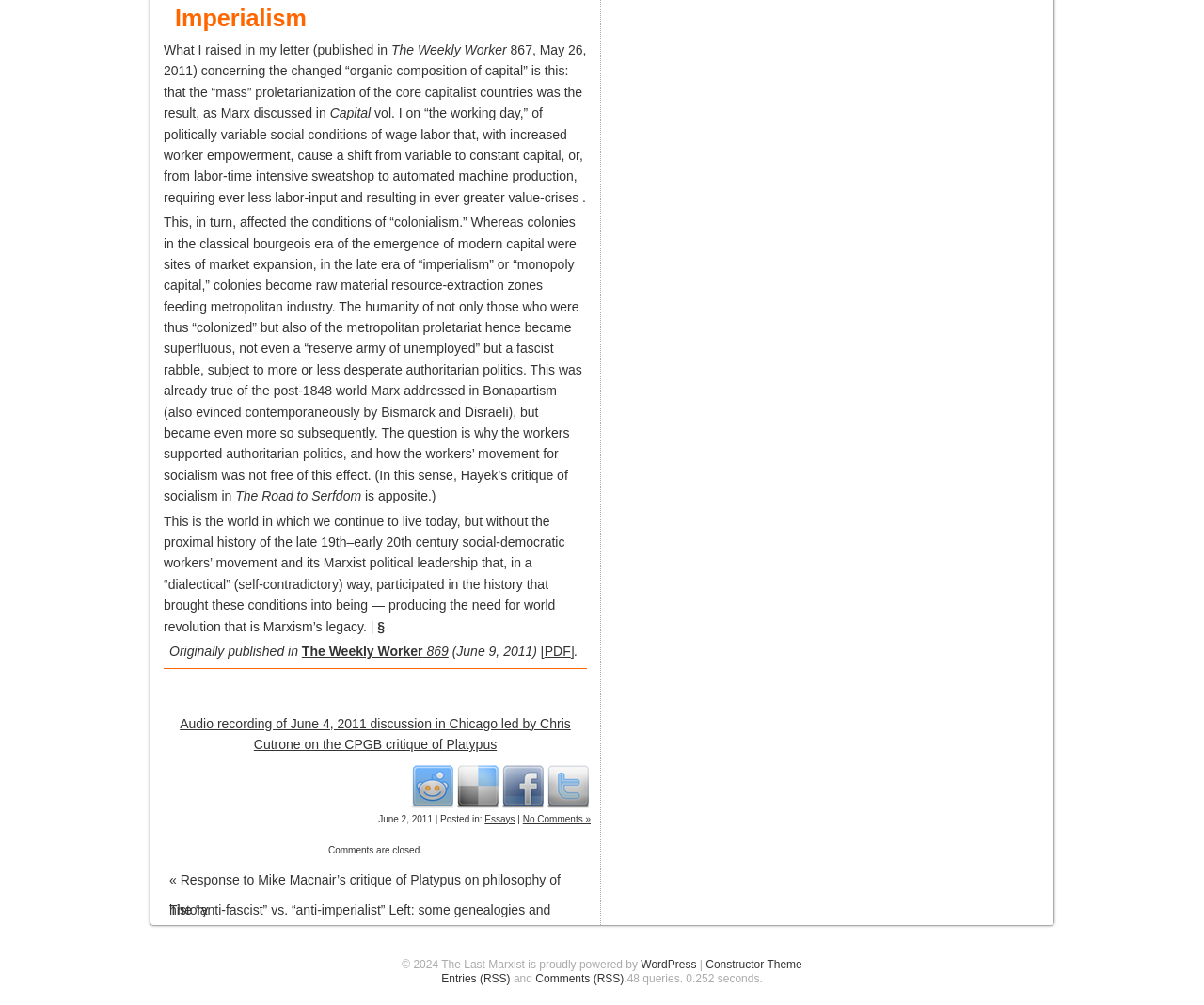Answer the following in one word or a short phrase: 
What is the purpose of the link at the bottom of the webpage?

To access the audio recording